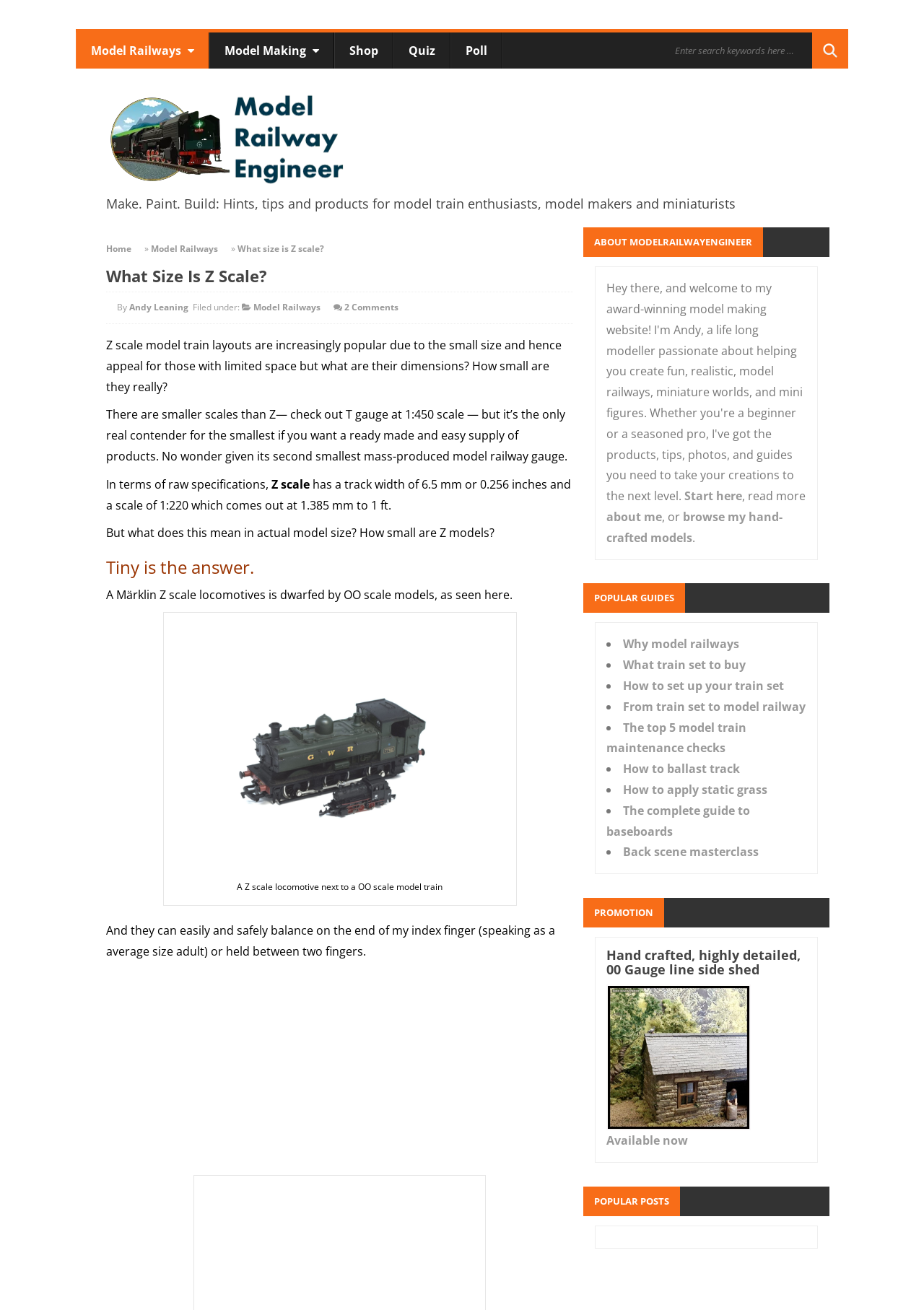Could you locate the bounding box coordinates for the section that should be clicked to accomplish this task: "Read the 'What Size Is Z Scale?' article".

[0.257, 0.185, 0.351, 0.195]